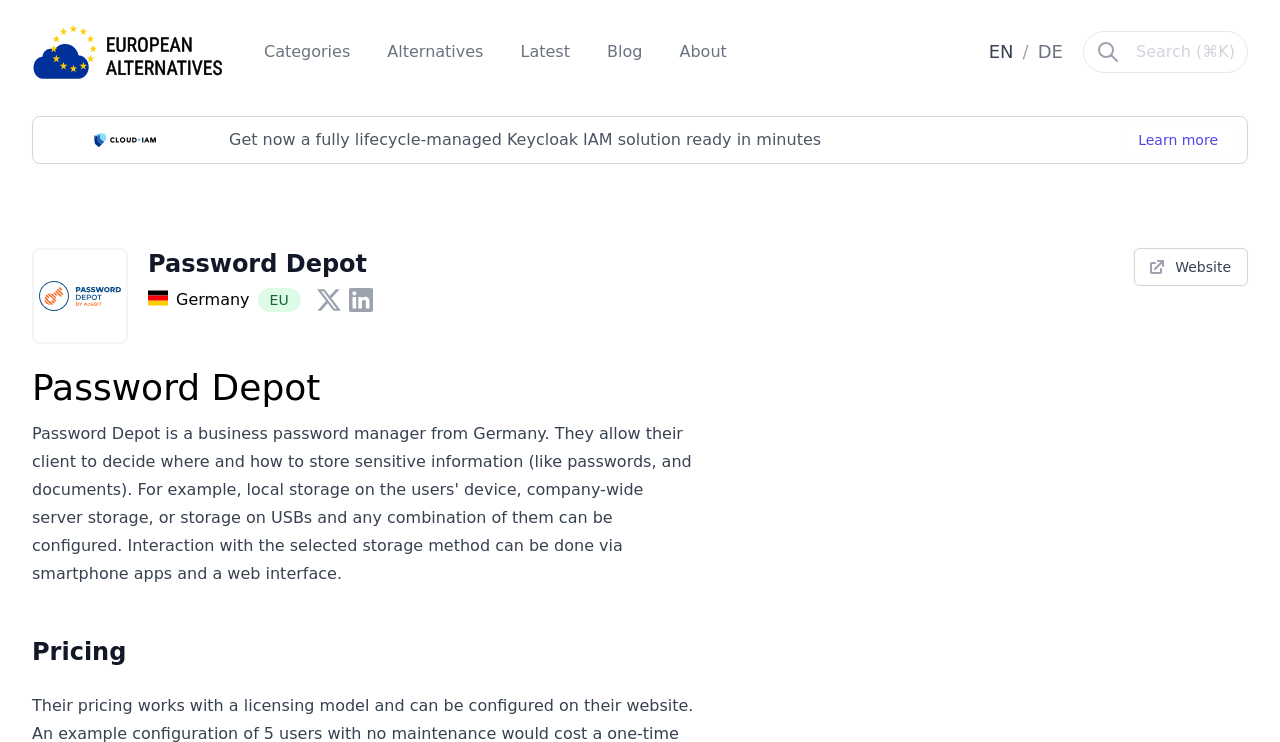What is the country of origin of the password manager?
Using the image, answer in one word or phrase.

Germany